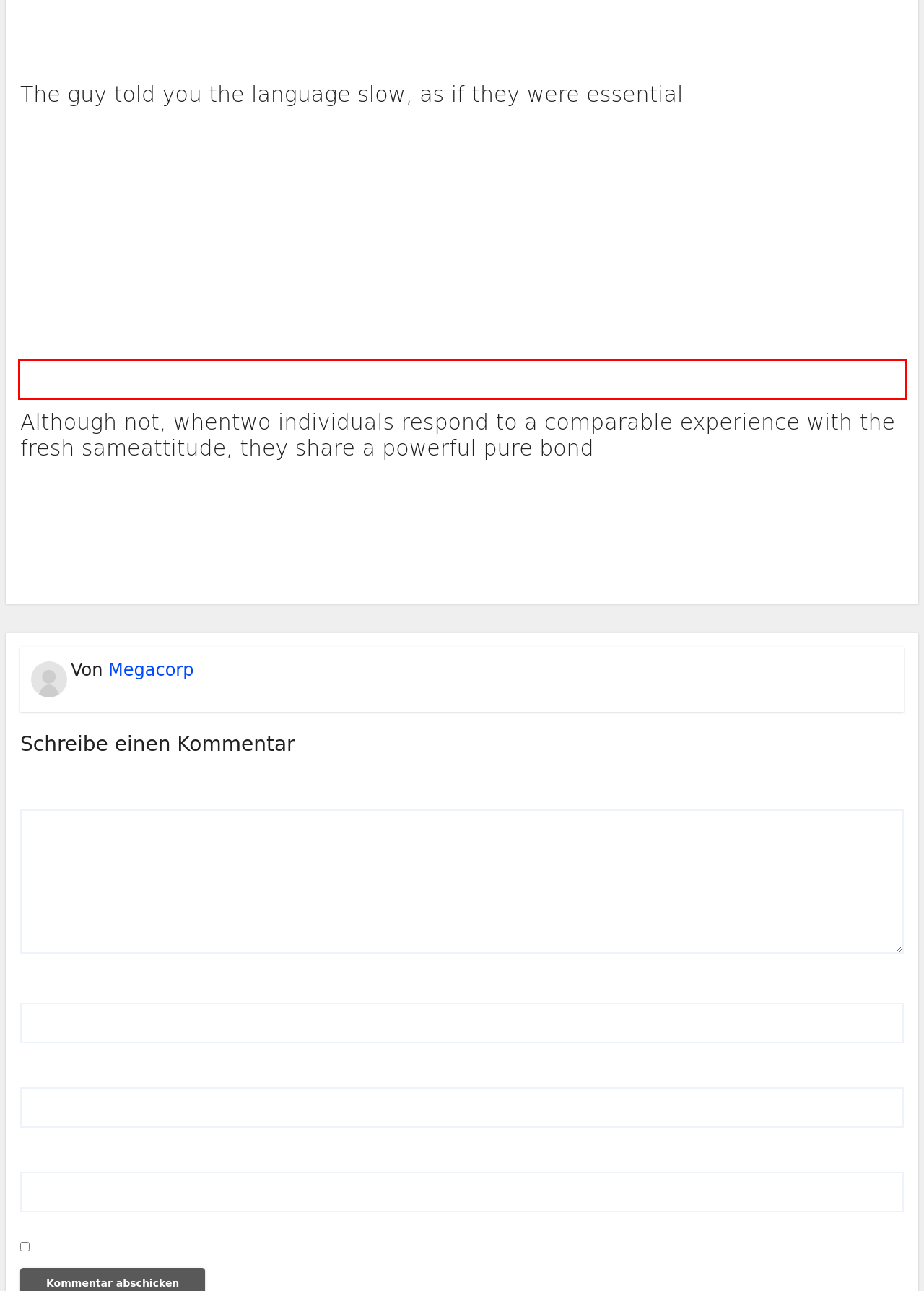You are provided with a screenshot of a webpage featuring a red rectangle bounding box. Extract the text content within this red bounding box using OCR.

The brand new February Hare? queried Patricia, far elated from this thrilling community, and you may prepared significantly more ardently than in the past one to she have been installing to own that it interesting category.